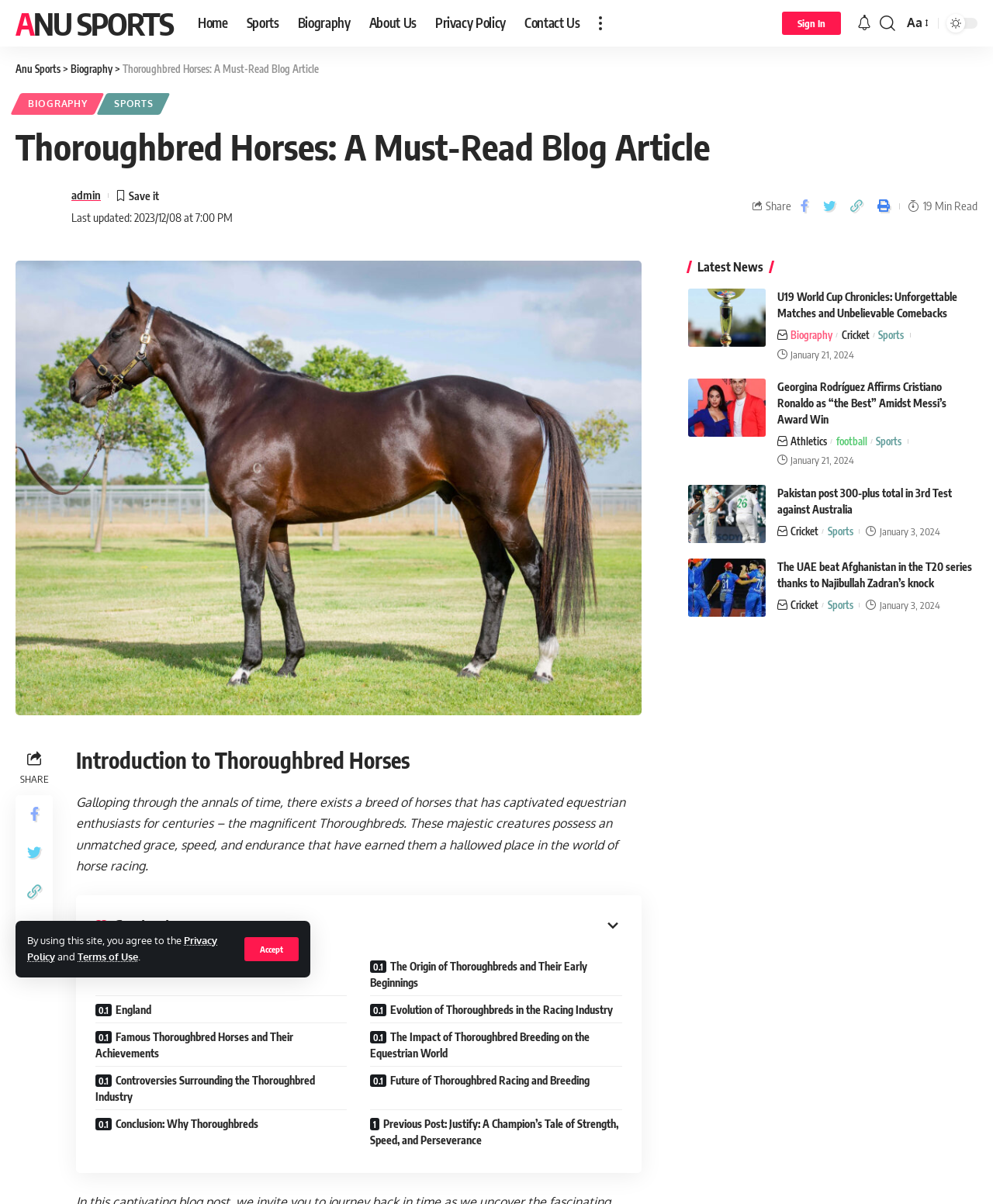What is the date of the latest news article? Refer to the image and provide a one-word or short phrase answer.

January 21, 2024